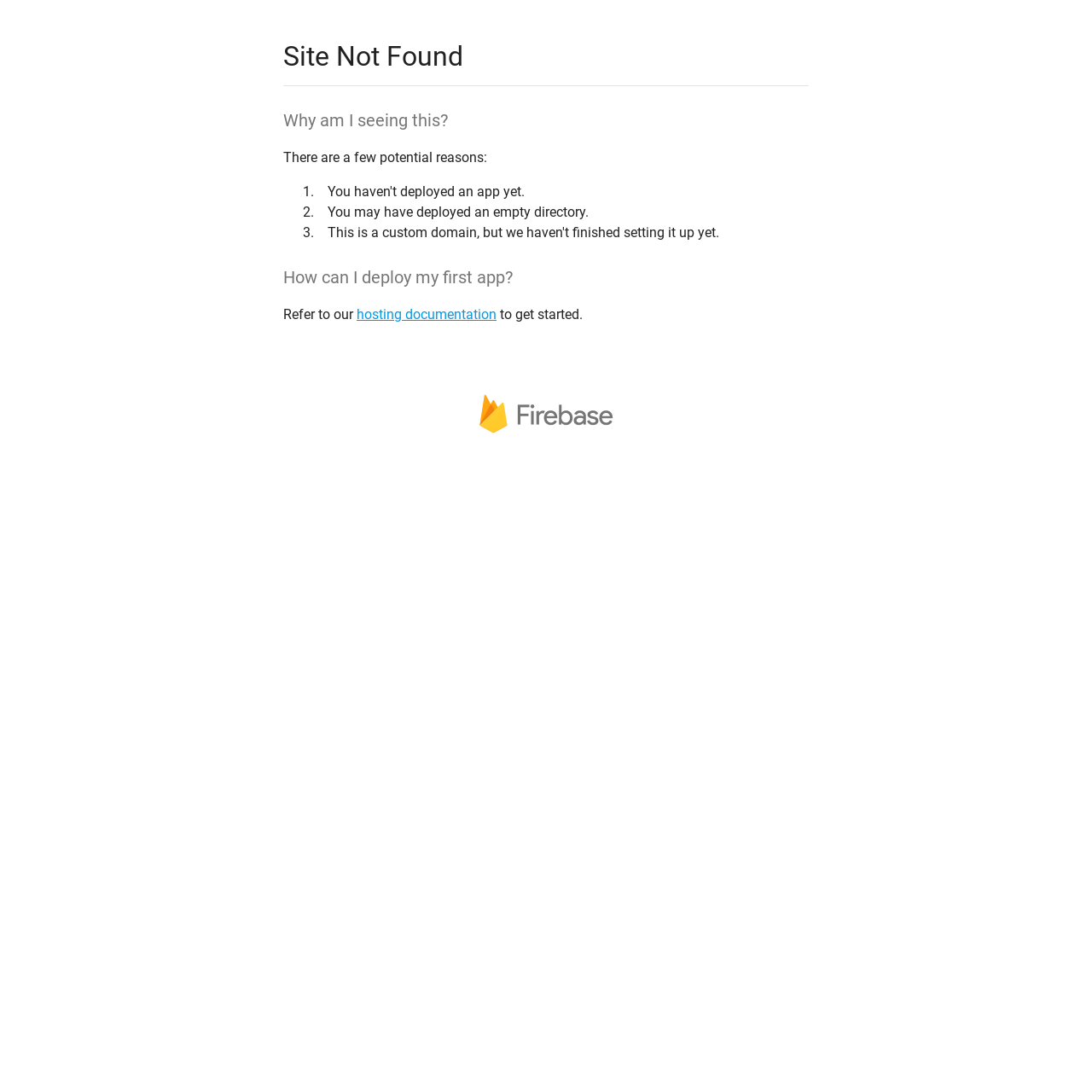What is the text of the second list item?
Using the image, answer in one word or phrase.

Unknown